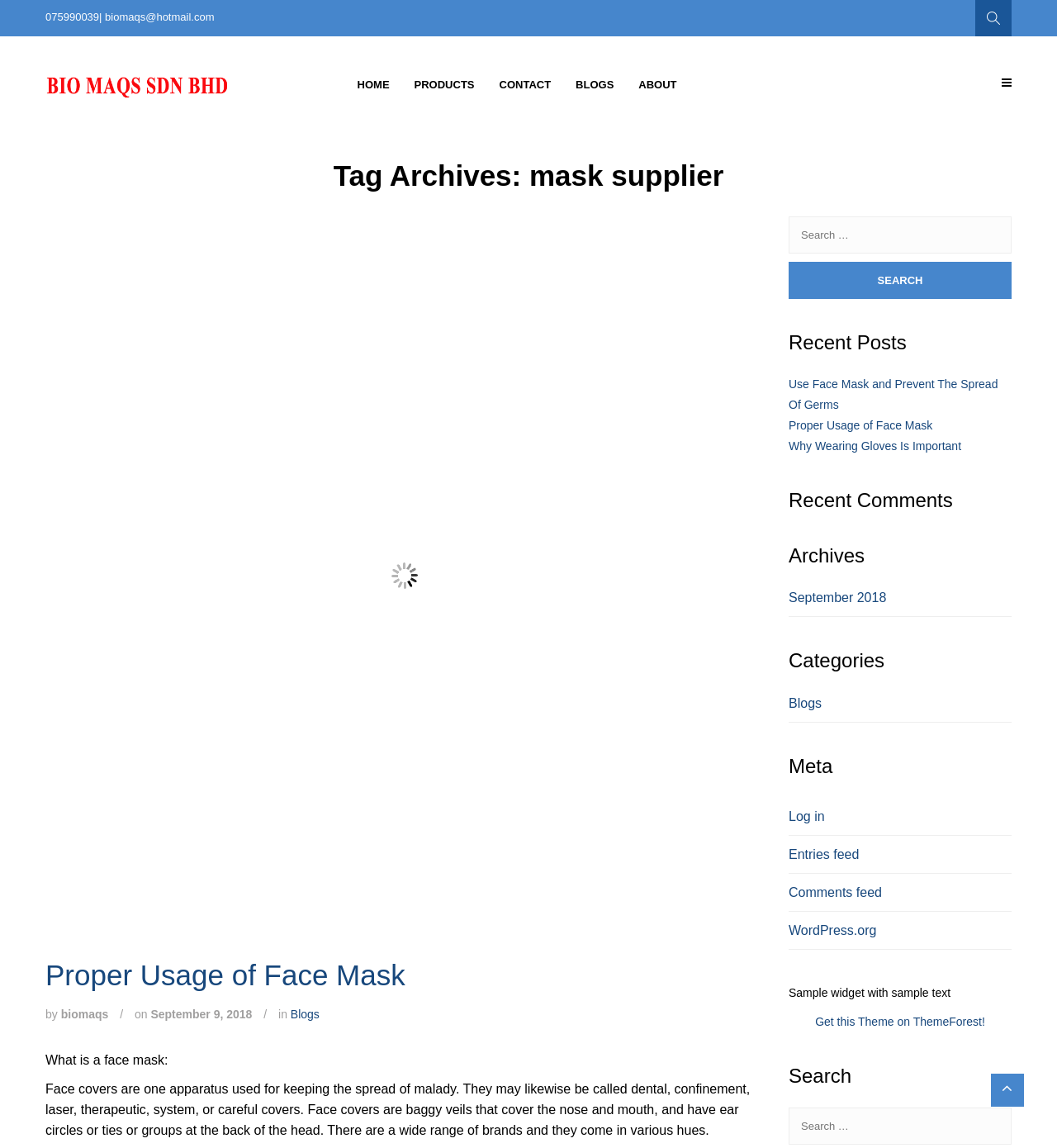What is the purpose of face masks according to the webpage?
Please respond to the question thoroughly and include all relevant details.

I read the text under the heading 'What is a face mask:' and found that face masks are used to keep the spread of disease.